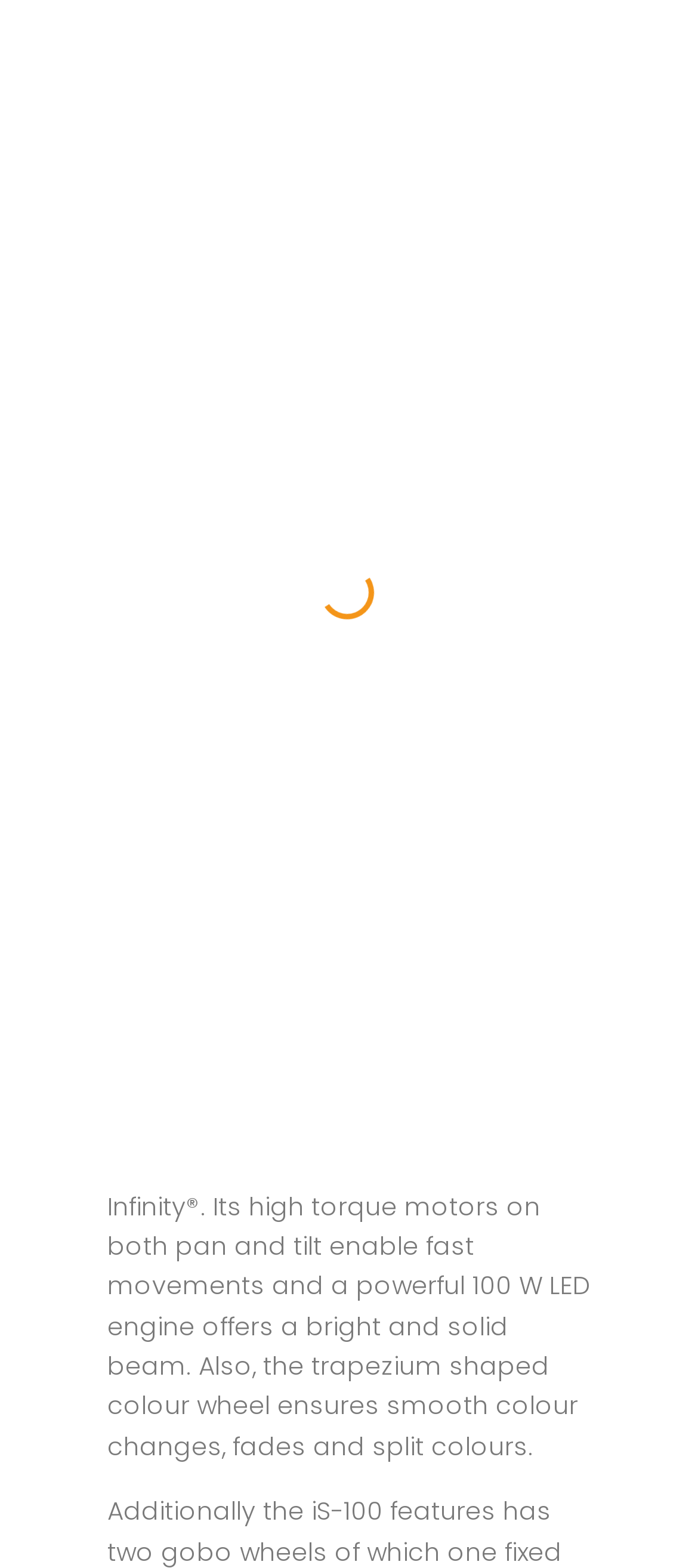Use a single word or phrase to answer the question: Is the product in stock?

No